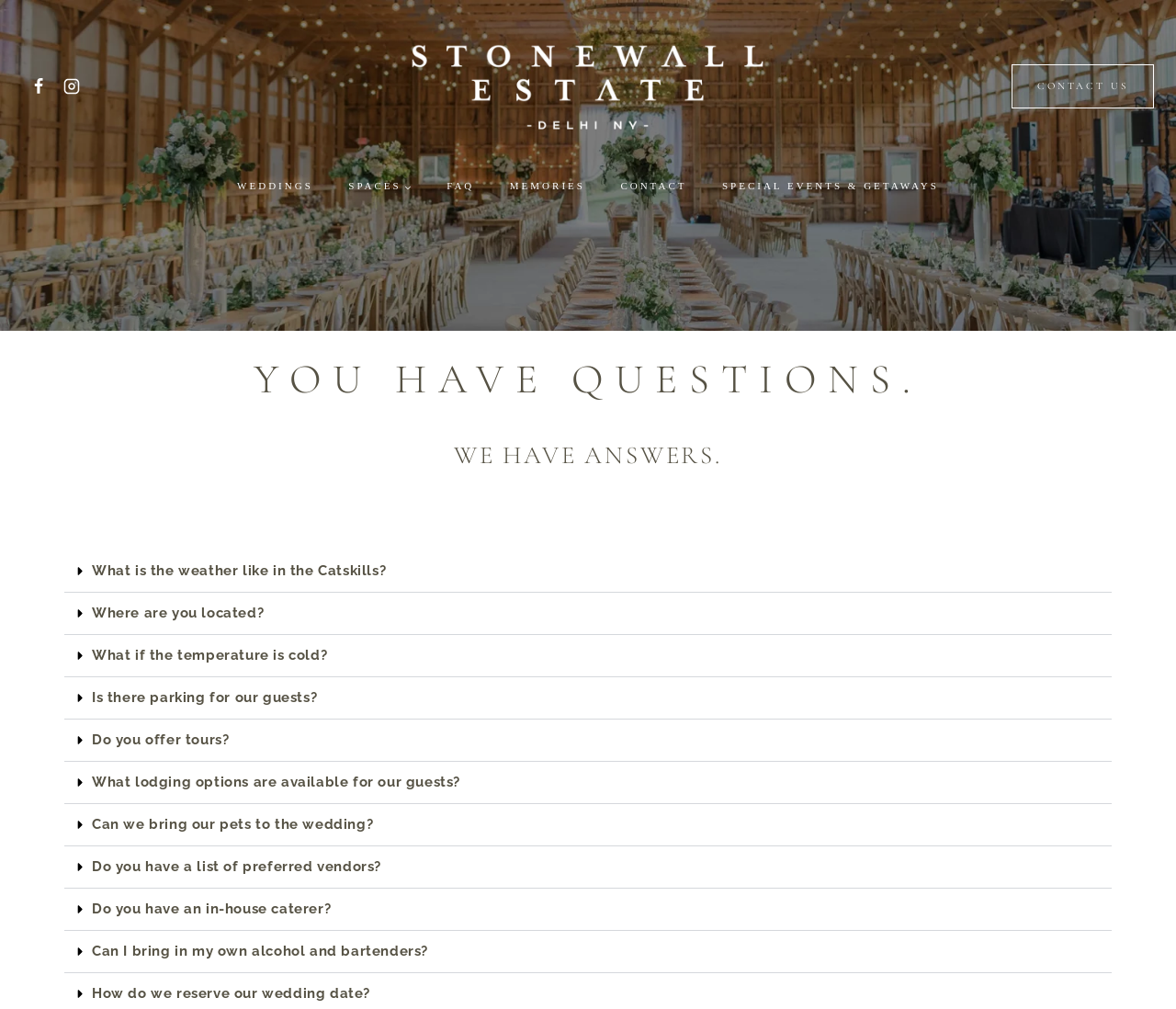Please locate the bounding box coordinates of the element that should be clicked to complete the given instruction: "Click on the Facebook link".

[0.019, 0.069, 0.047, 0.102]